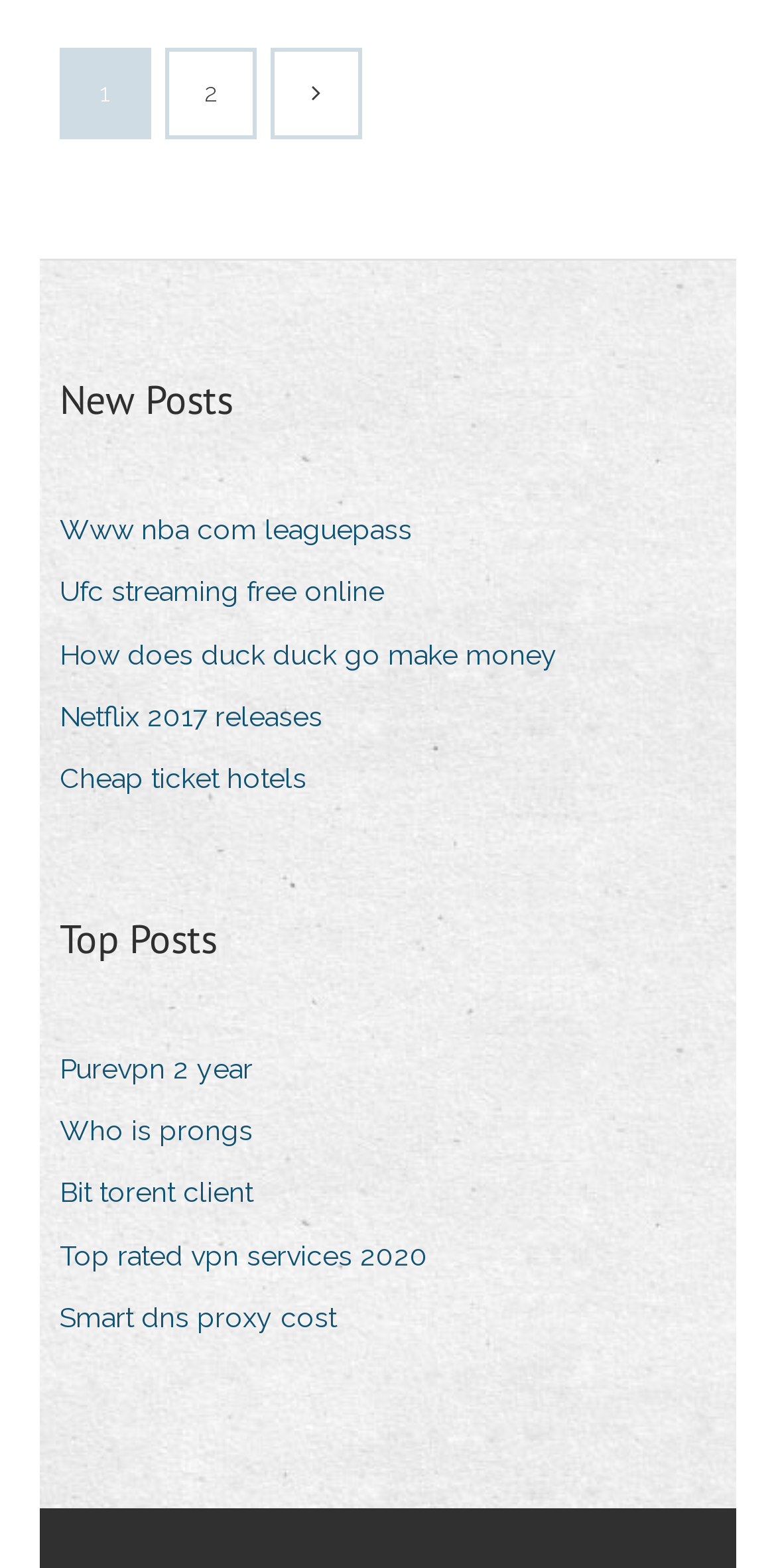From the element description: "Top rated vpn services 2020", extract the bounding box coordinates of the UI element. The coordinates should be expressed as four float numbers between 0 and 1, in the order [left, top, right, bottom].

[0.077, 0.784, 0.59, 0.818]